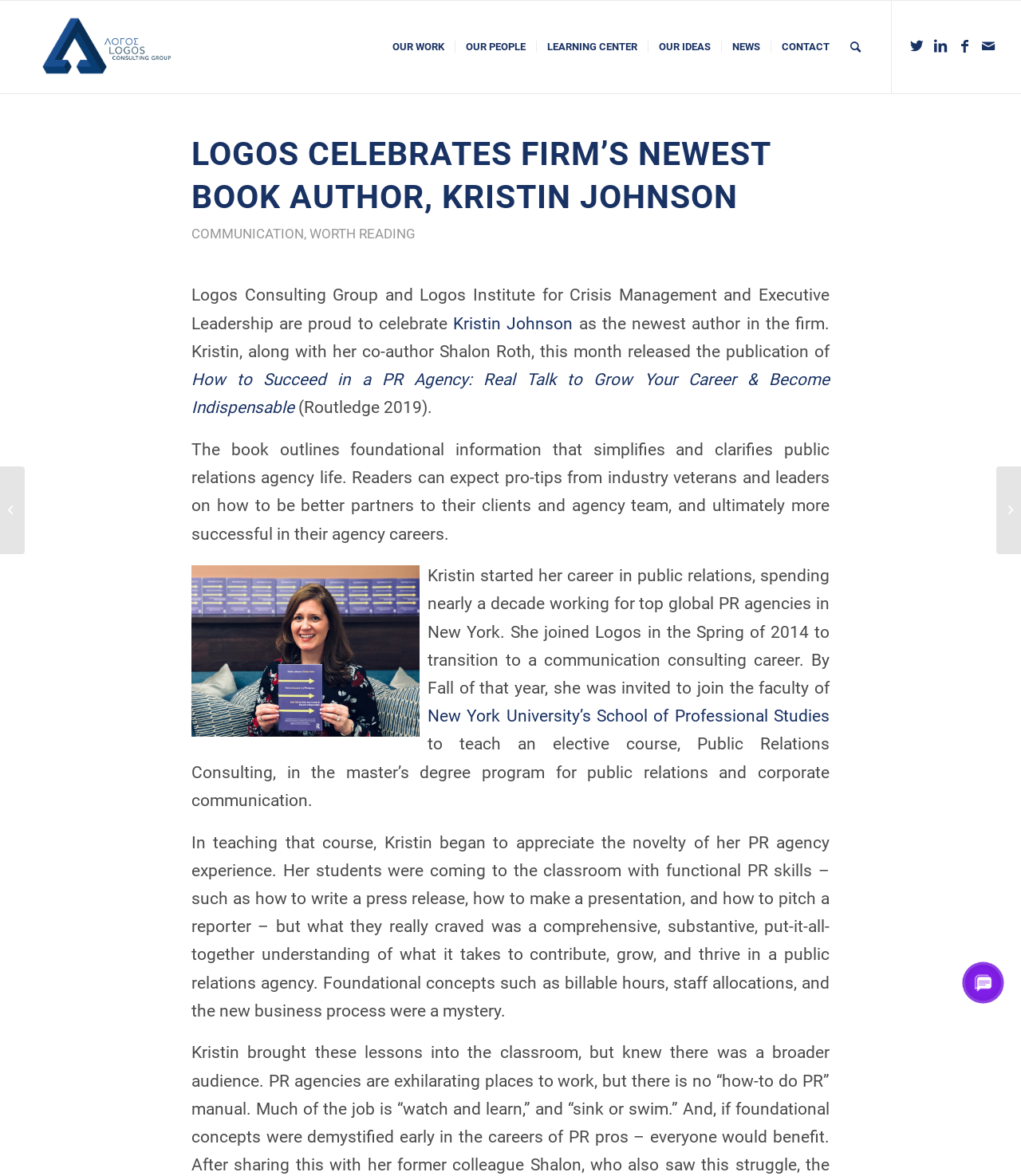Find the bounding box coordinates for the element that must be clicked to complete the instruction: "Visit Kristin Johnson's page". The coordinates should be four float numbers between 0 and 1, indicated as [left, top, right, bottom].

[0.444, 0.267, 0.561, 0.283]